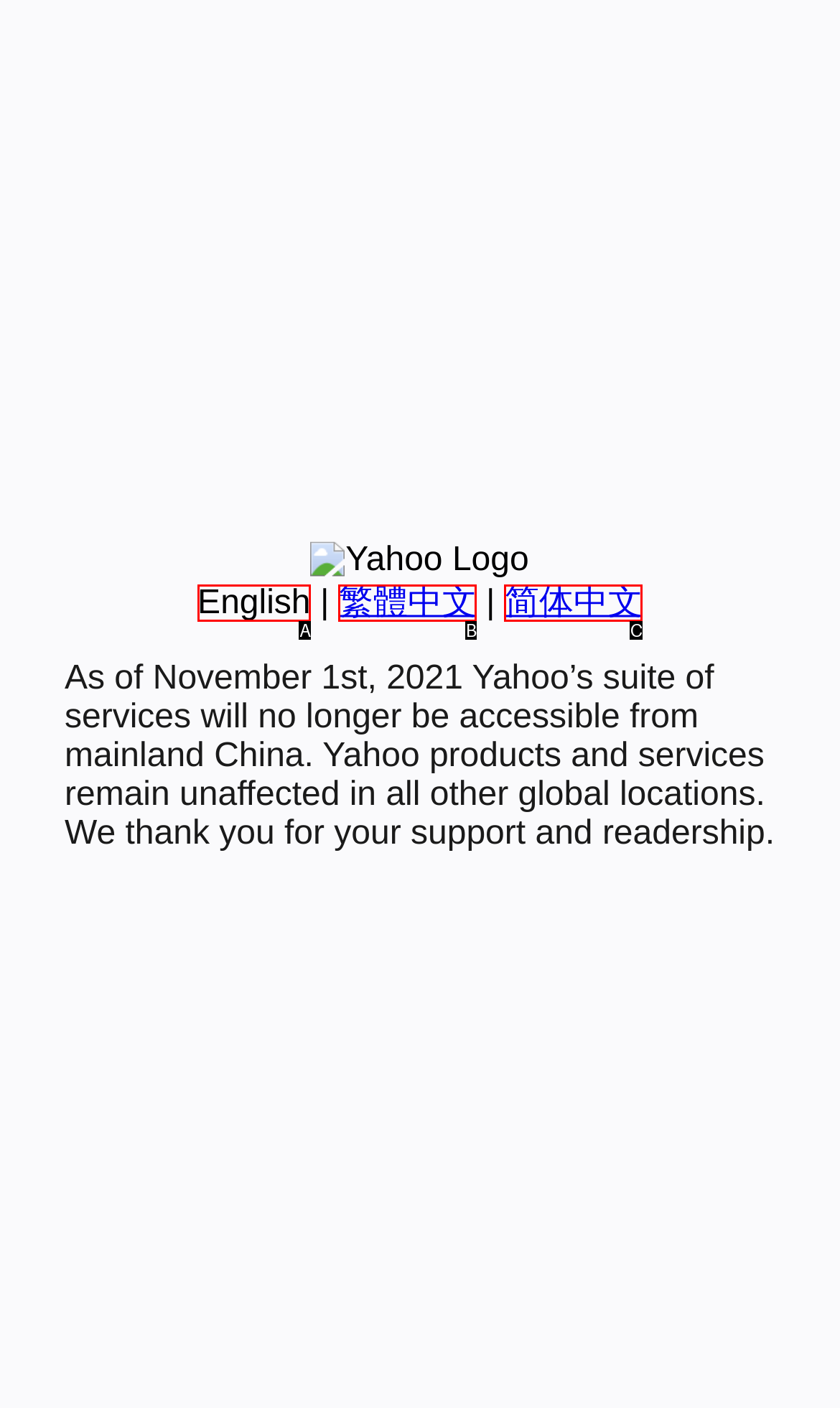From the description: English, select the HTML element that fits best. Reply with the letter of the appropriate option.

A